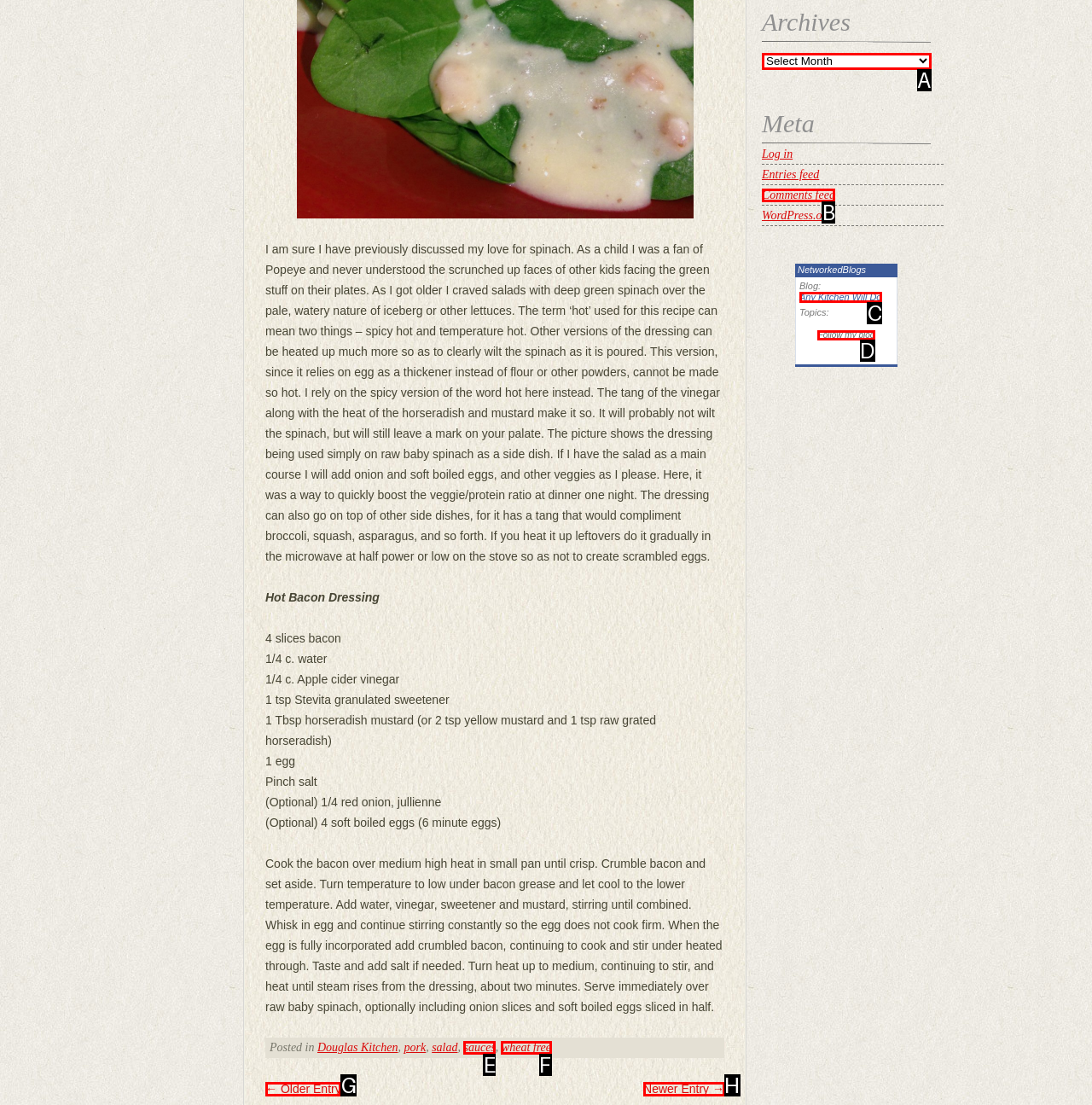Choose the HTML element that matches the description: Newer Entry →
Reply with the letter of the correct option from the given choices.

H